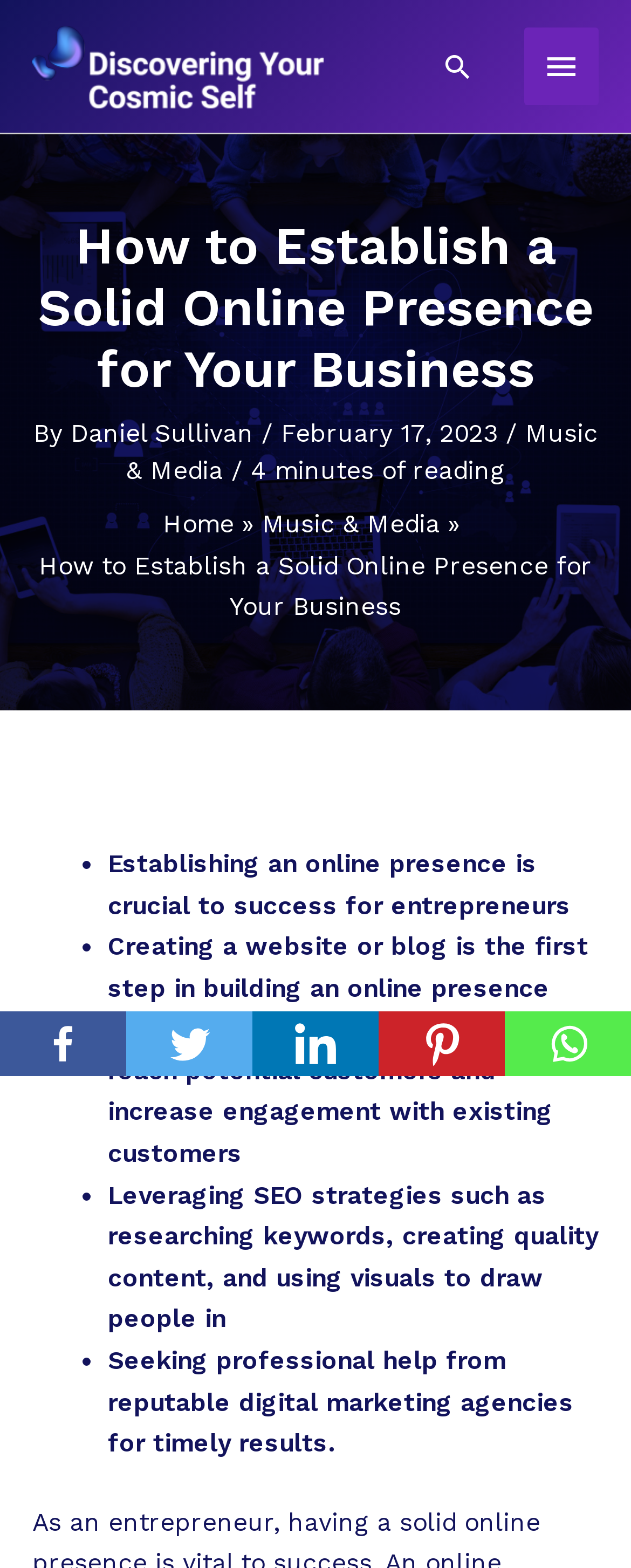Extract the bounding box coordinates for the UI element described as: "Music & Media".

[0.2, 0.267, 0.947, 0.309]